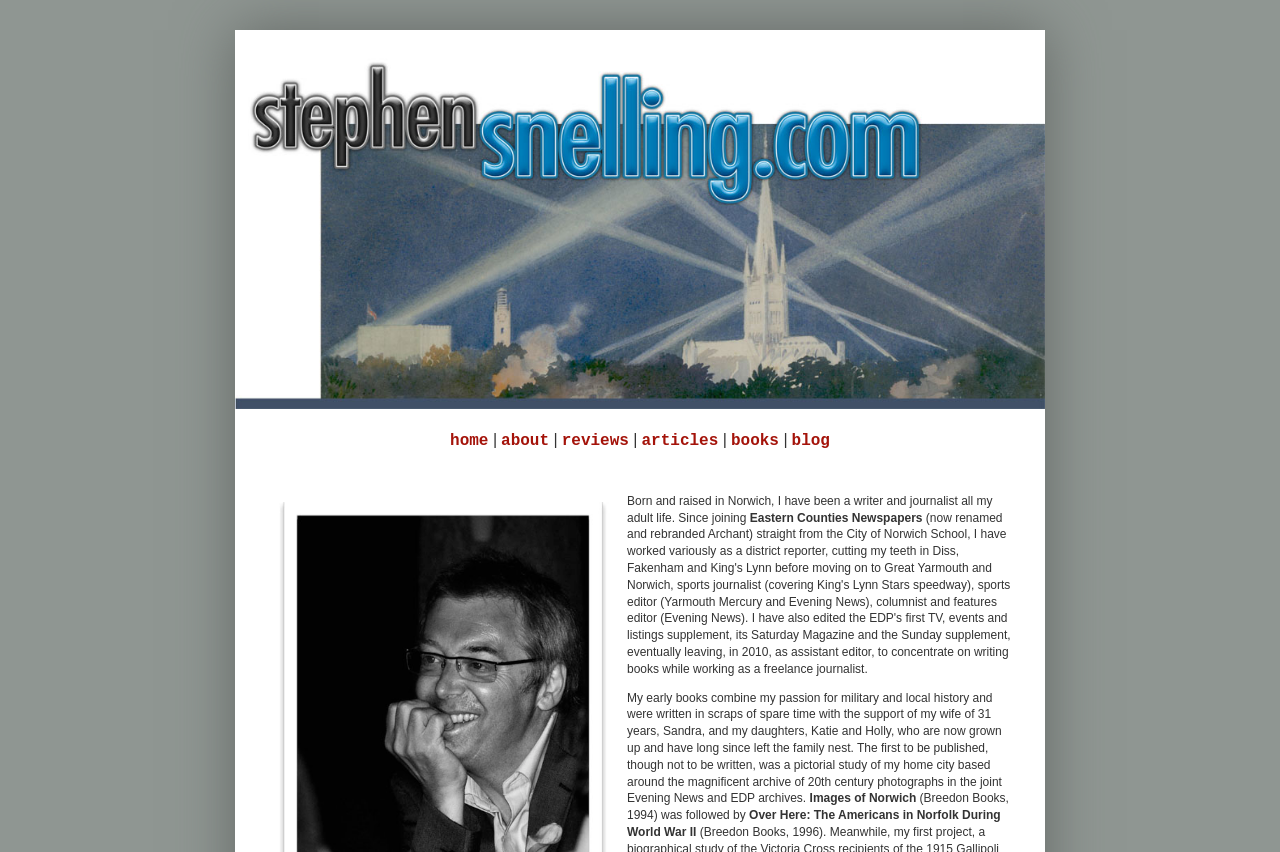Please provide a detailed answer to the question below by examining the image:
Is there an image on the webpage?

I examined the webpage structure and found an image element with a bounding box at [0.184, 0.061, 0.816, 0.48], indicating the presence of an image on the webpage.